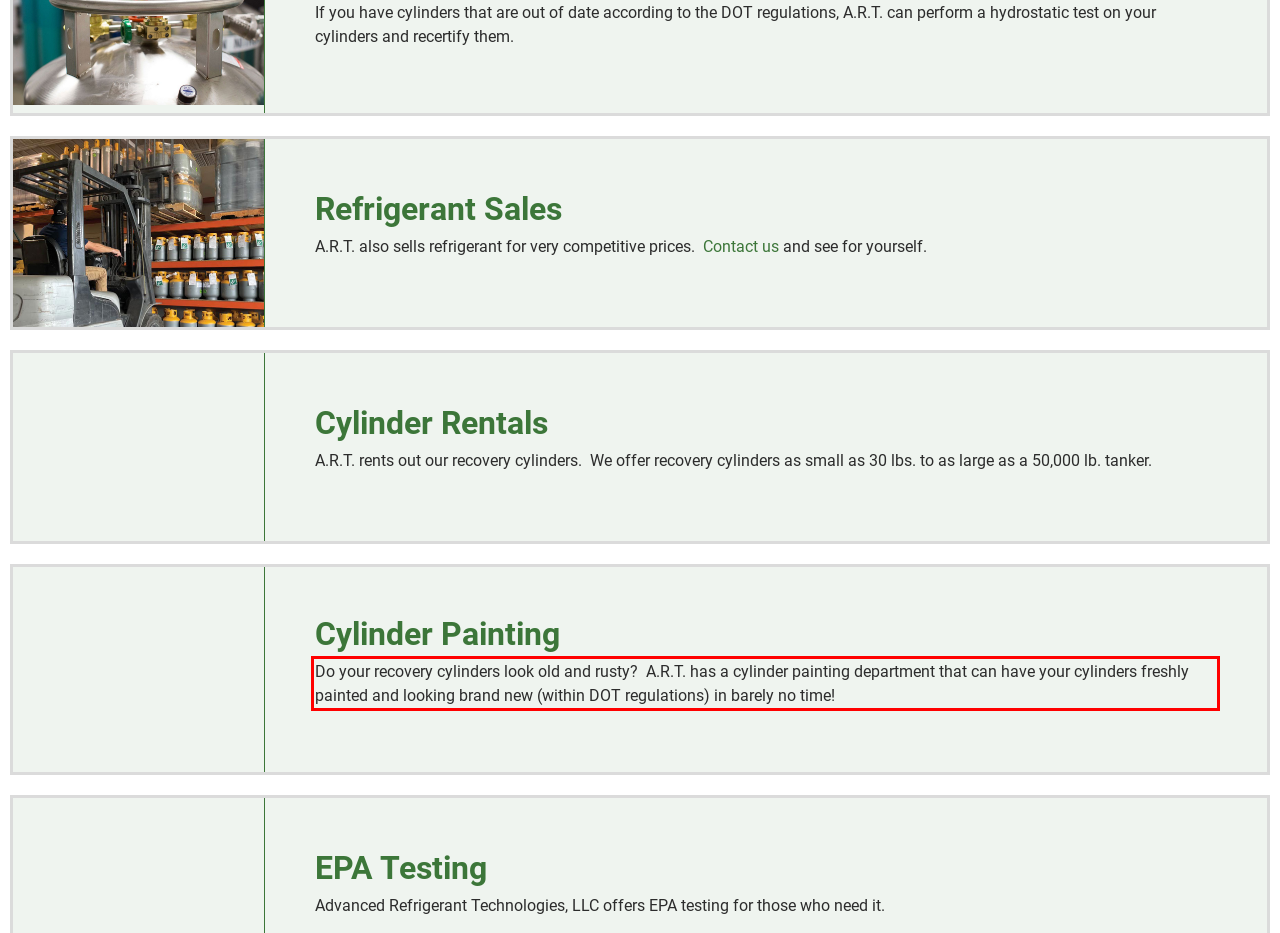Please analyze the screenshot of a webpage and extract the text content within the red bounding box using OCR.

Do your recovery cylinders look old and rusty? A.R.T. has a cylinder painting department that can have your cylinders freshly painted and looking brand new (within DOT regulations) in barely no time!